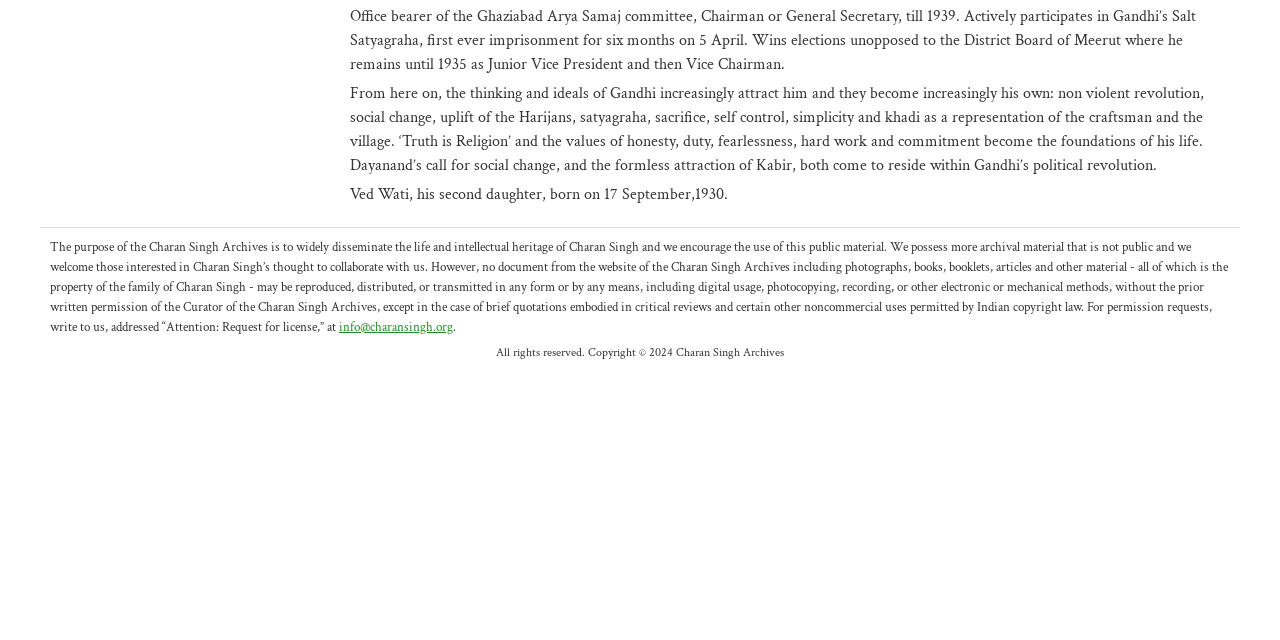Please provide the bounding box coordinate of the region that matches the element description: info@charansingh.org. Coordinates should be in the format (top-left x, top-left y, bottom-right x, bottom-right y) and all values should be between 0 and 1.

[0.265, 0.498, 0.354, 0.524]